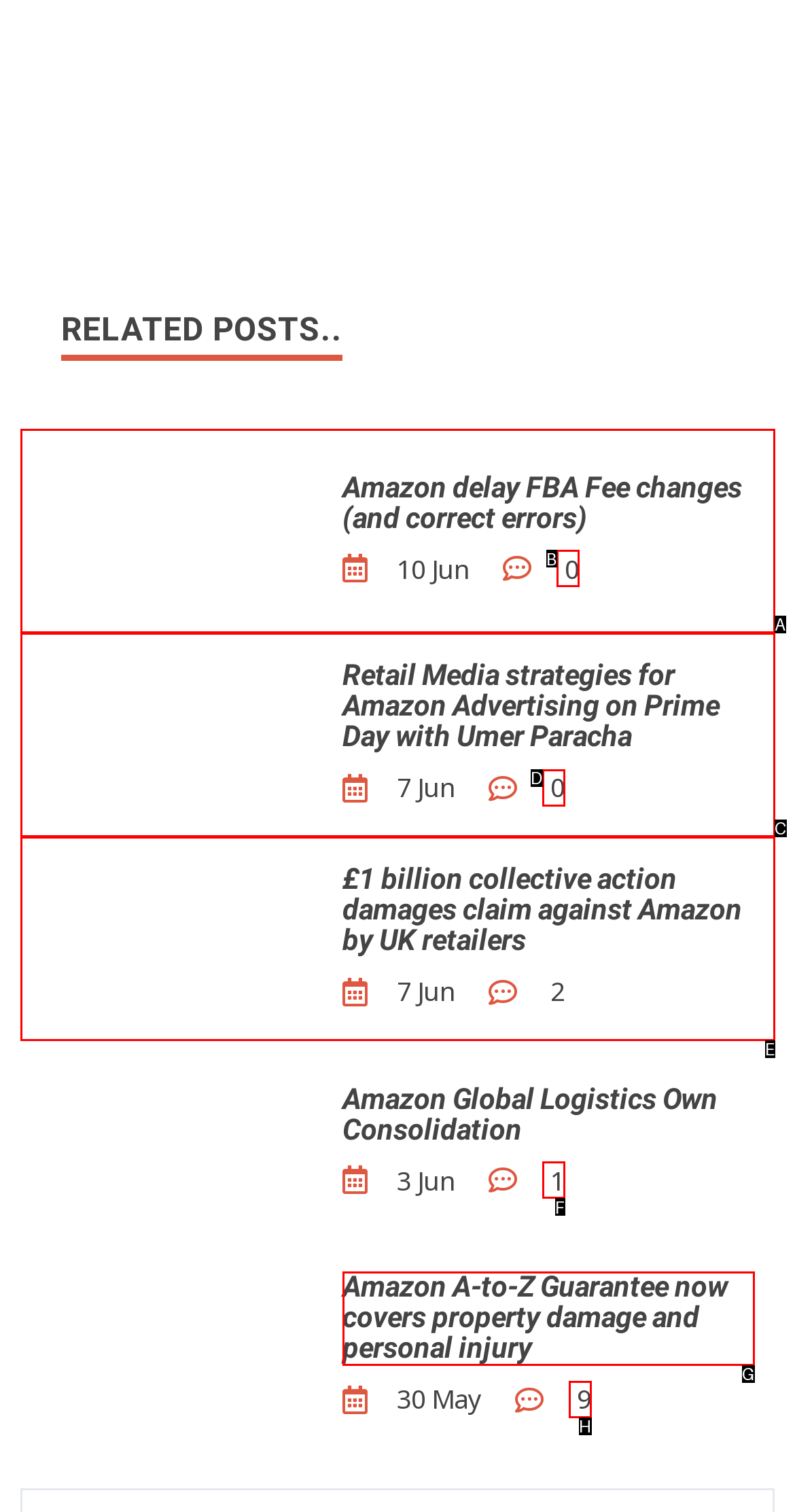Which choice should you pick to execute the task: Read about Amazon A-to-Z Guarantee now covers property damage and personal injury
Respond with the letter associated with the correct option only.

G